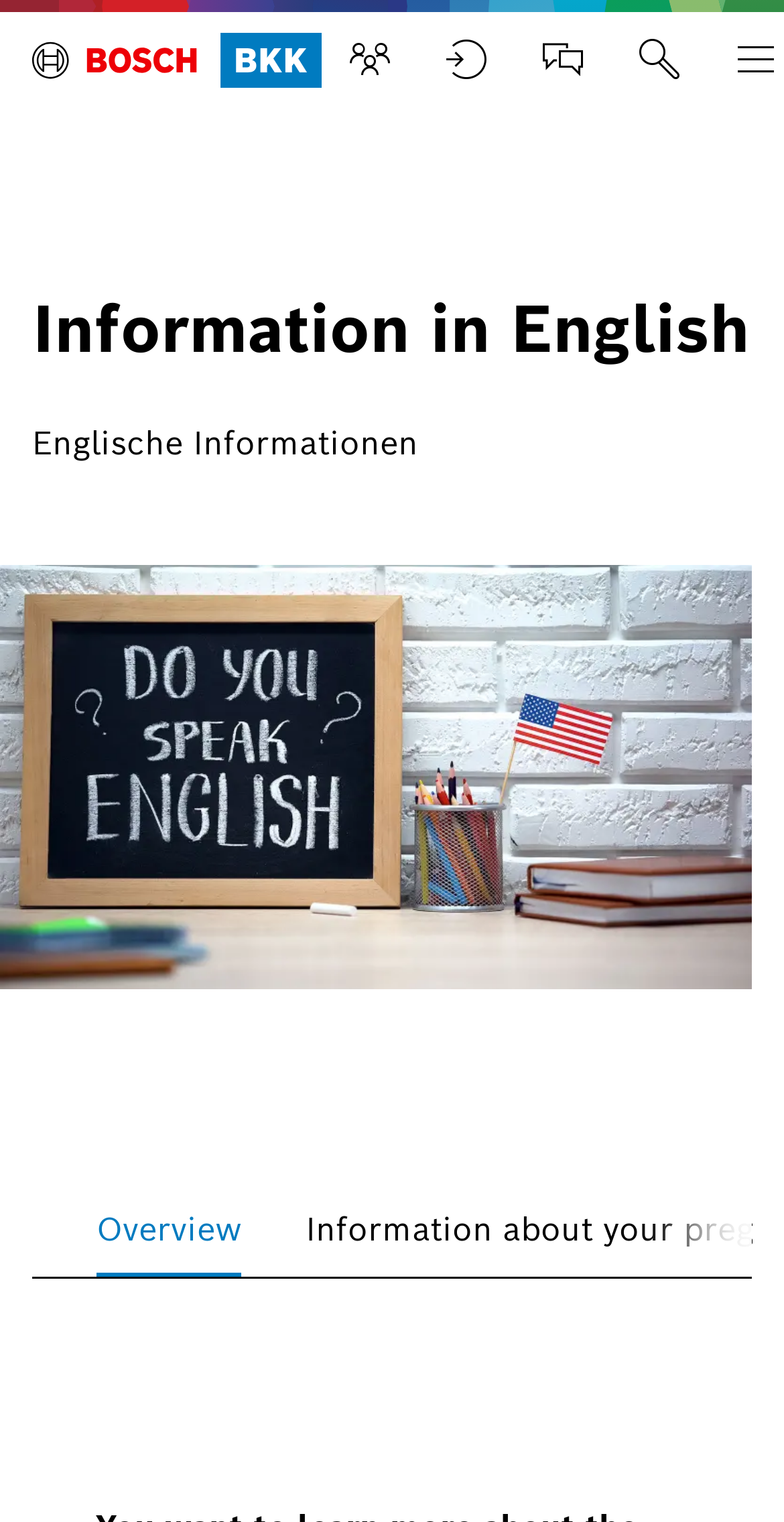Please provide a comprehensive answer to the question below using the information from the image: What is the title of the section below the Quicklinks navigation?

The section below the Quicklinks navigation has a heading 'Information in English' and contains English information about Bosch BKK.